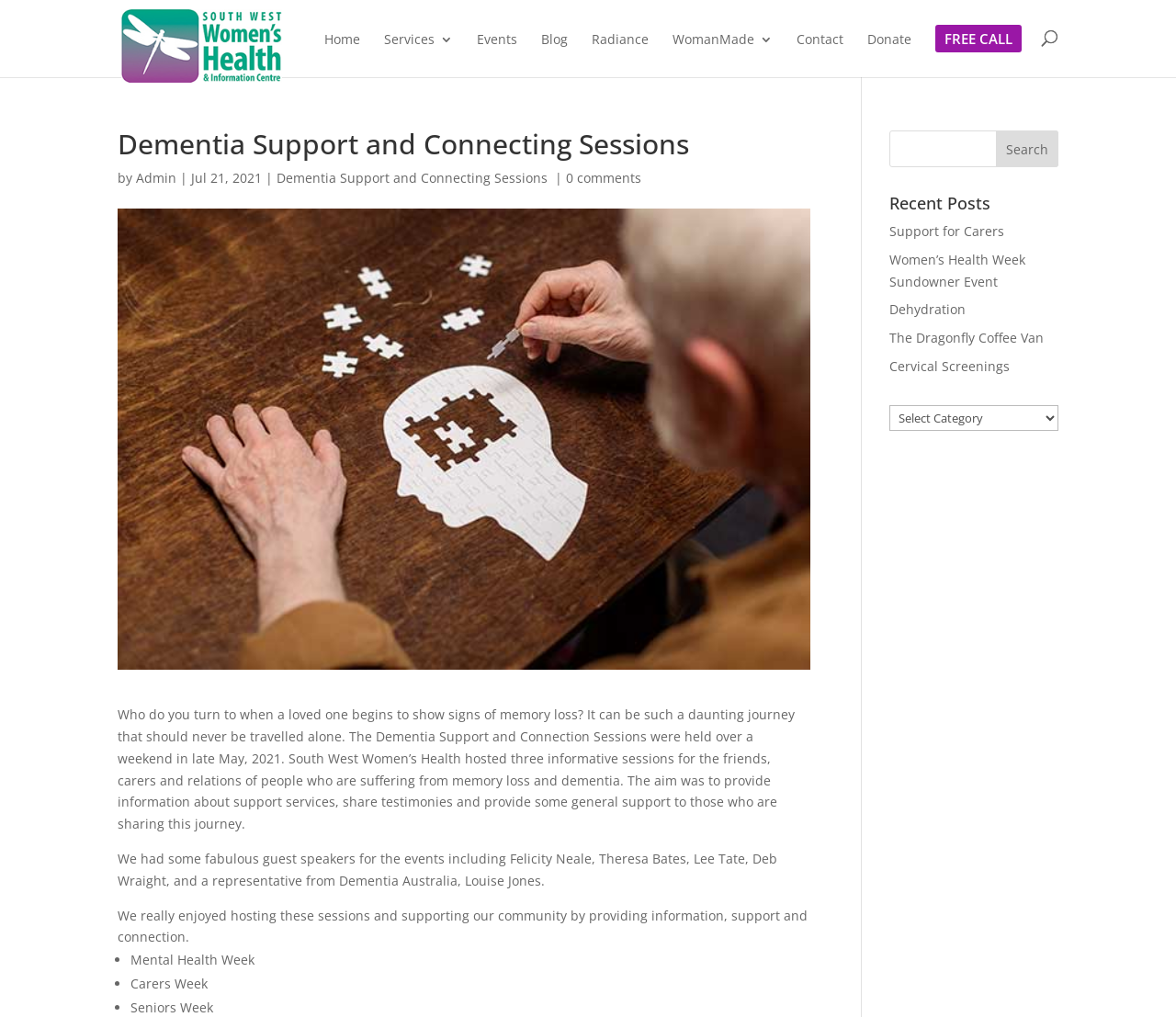Please specify the bounding box coordinates of the clickable region necessary for completing the following instruction: "Click on the 'Home' link". The coordinates must consist of four float numbers between 0 and 1, i.e., [left, top, right, bottom].

[0.276, 0.033, 0.306, 0.075]